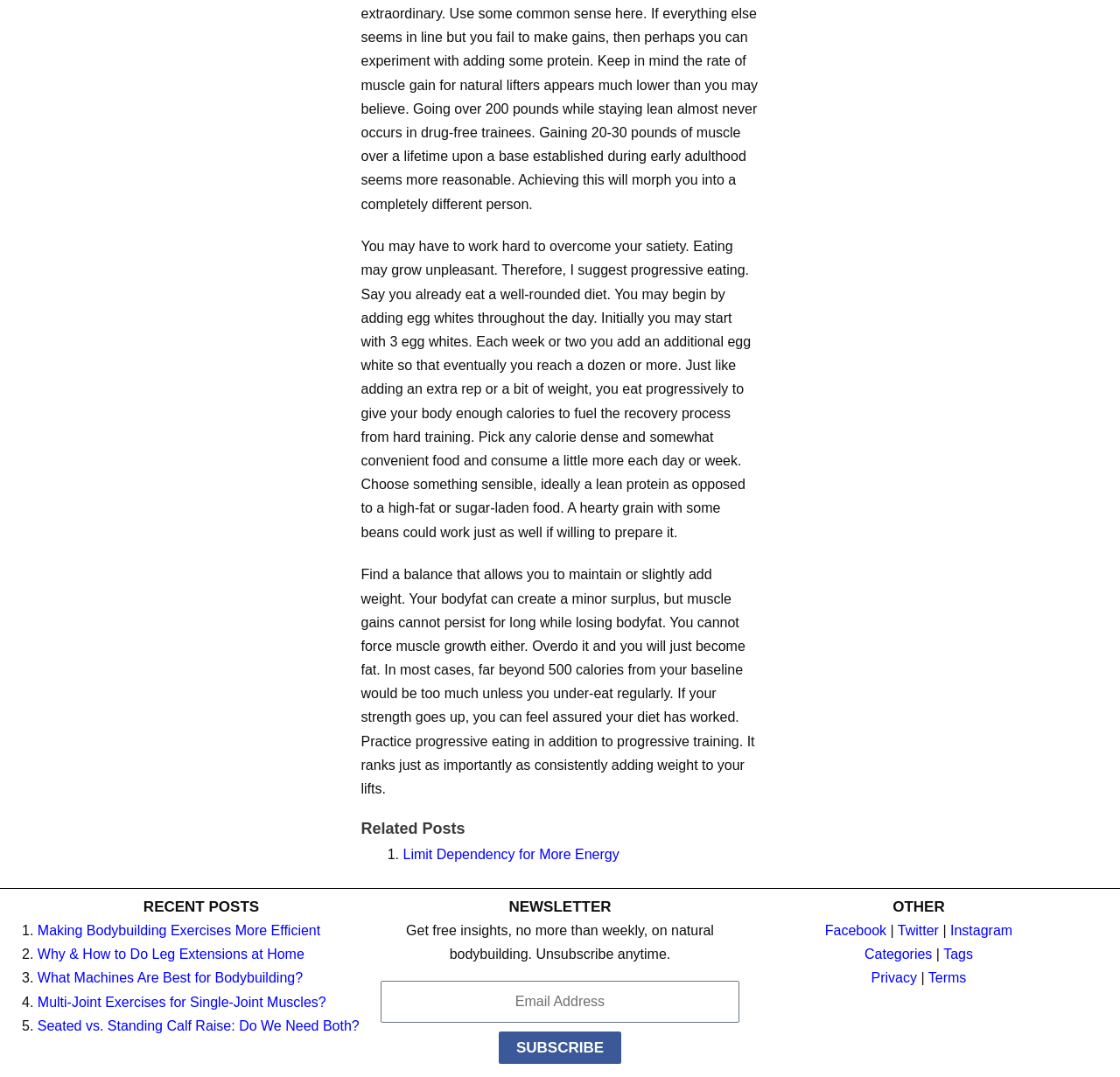Answer the question in a single word or phrase:
What is the purpose of the newsletter?

Get free insights on natural bodybuilding